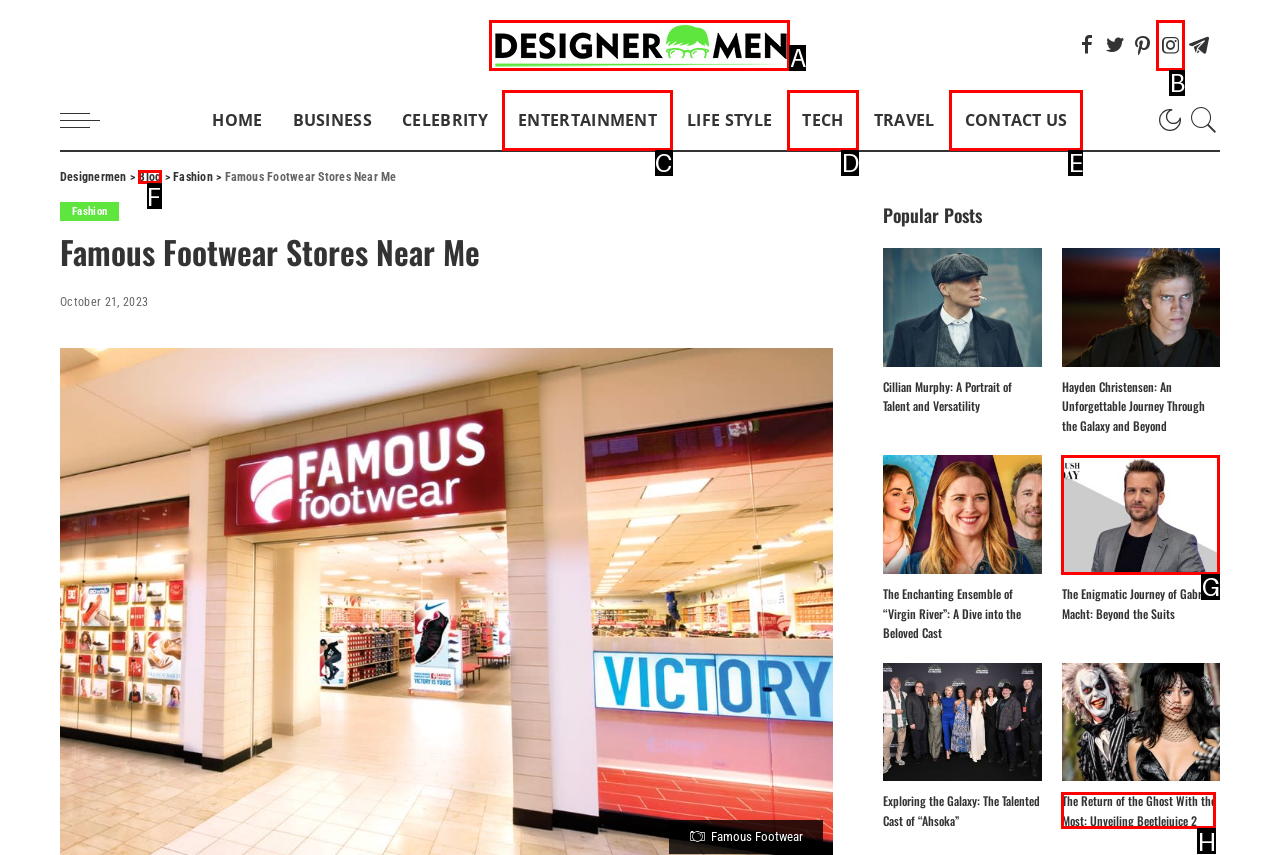Which option should you click on to fulfill this task: View the blog? Answer with the letter of the correct choice.

F